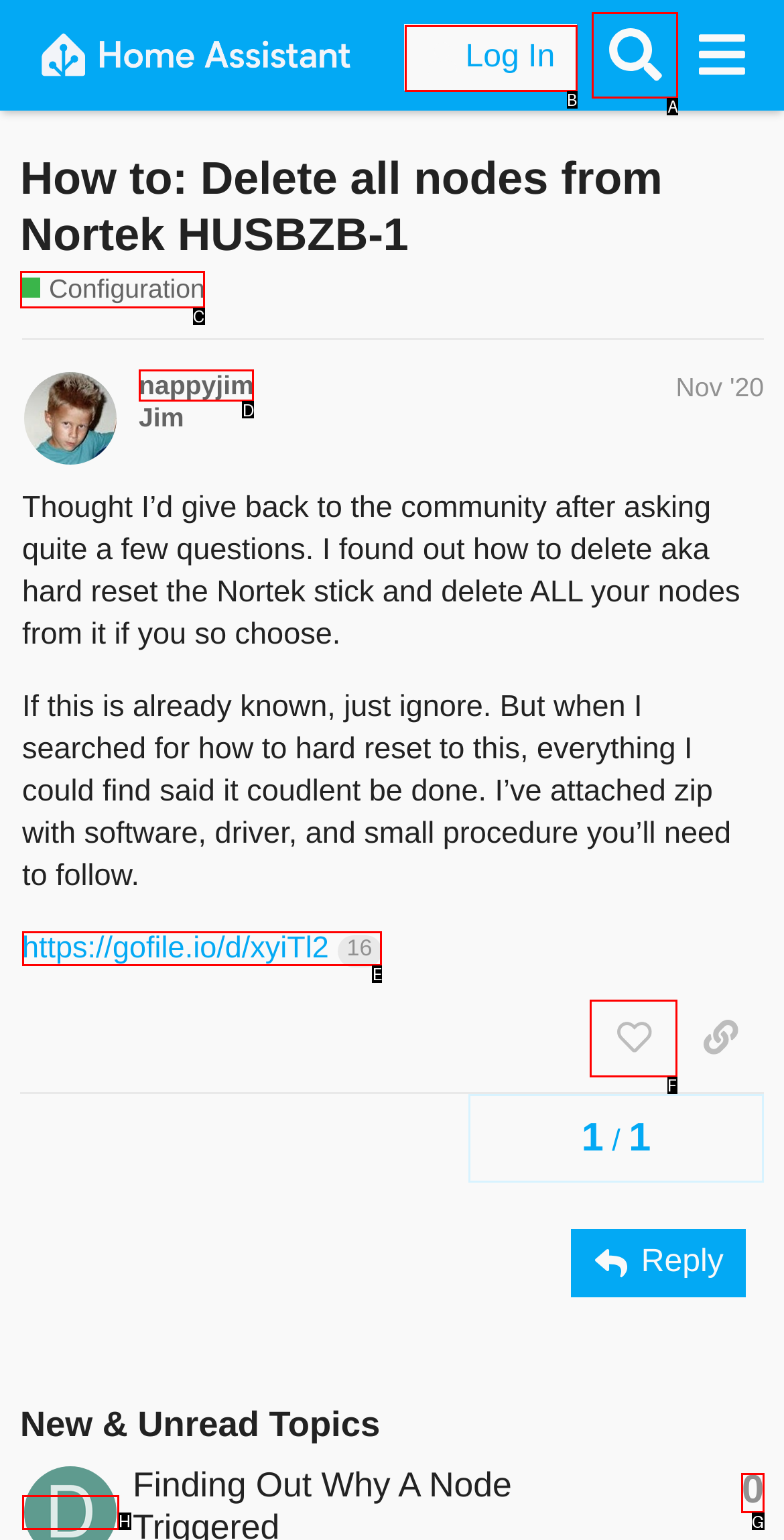Point out the correct UI element to click to carry out this instruction: Leave a comment
Answer with the letter of the chosen option from the provided choices directly.

None